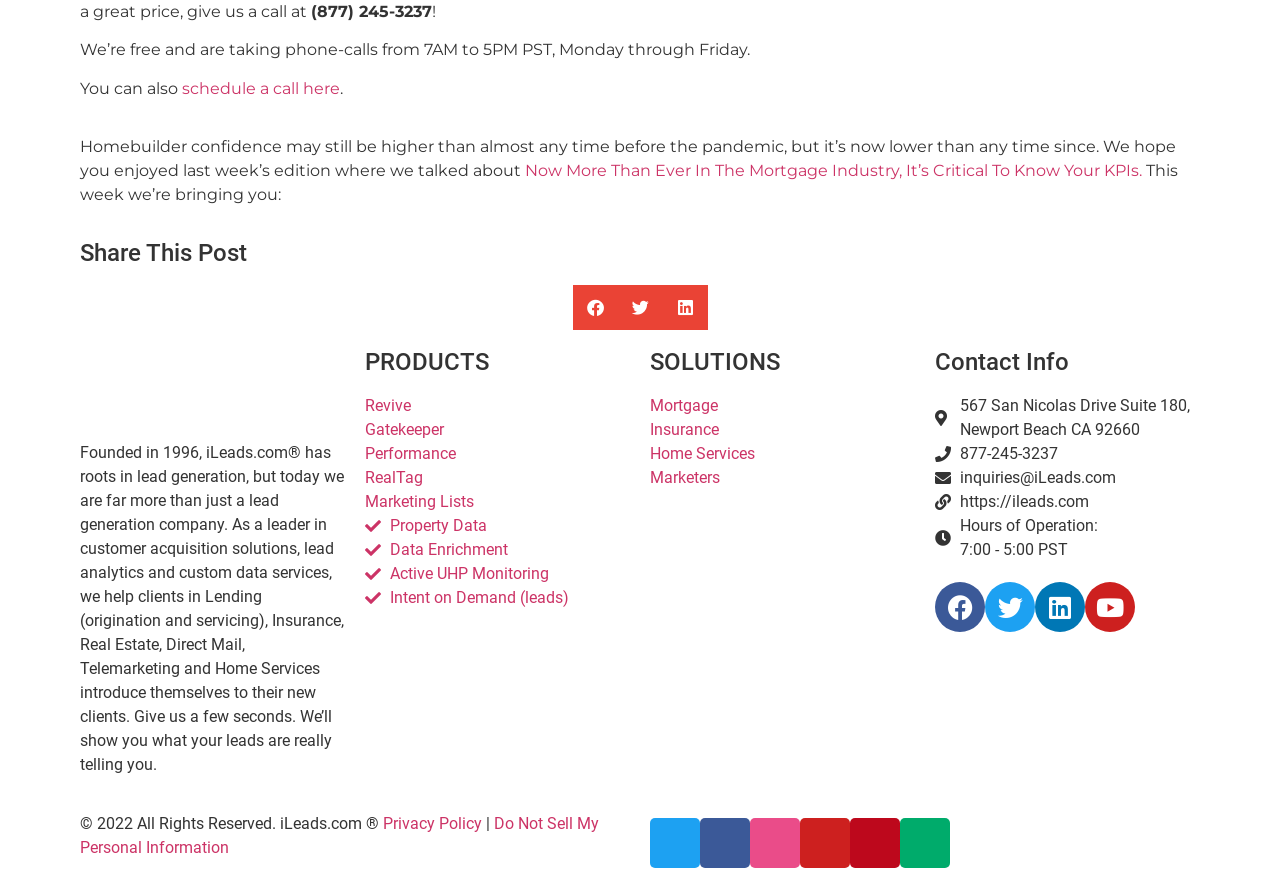Could you highlight the region that needs to be clicked to execute the instruction: "Share on facebook"?

[0.447, 0.323, 0.482, 0.374]